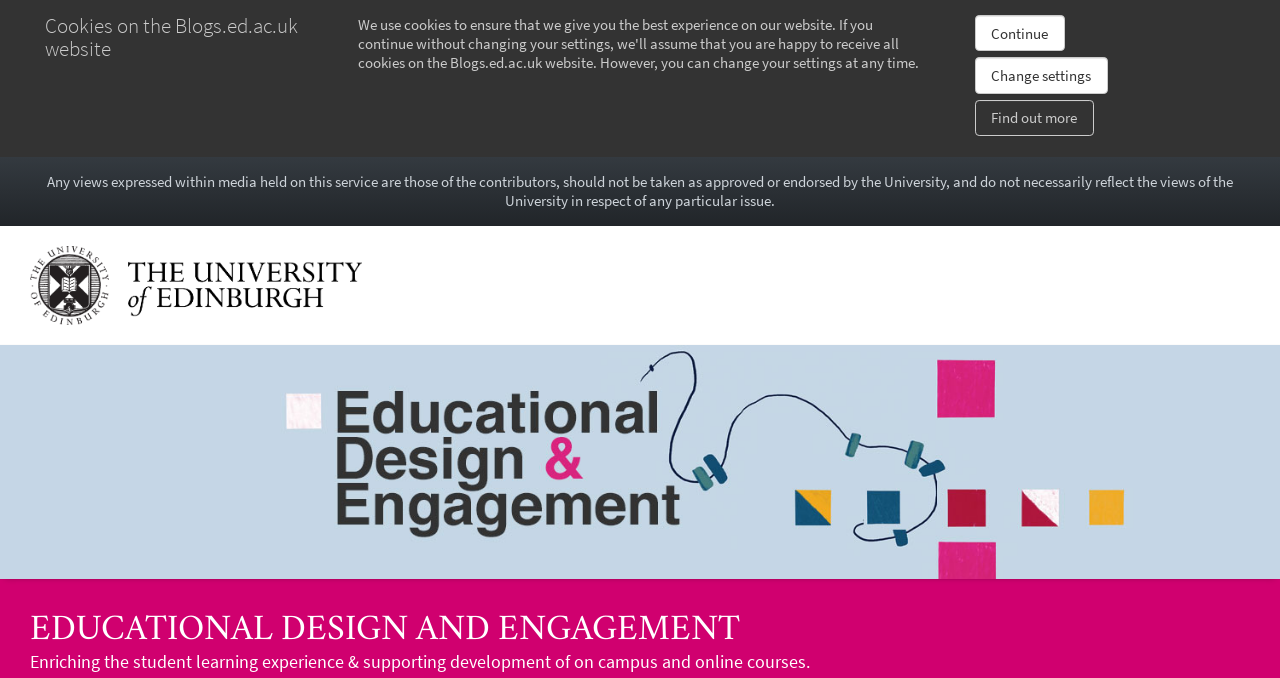Detail the webpage's structure and highlights in your description.

The webpage is about the Digital Skills Festival 2021, with a focus on looking back at the event. At the top of the page, there is a heading that informs users about the use of cookies on the Blogs.ed.ac.uk website. Below this heading, there are three buttons aligned horizontally: "Continue", "Change settings", and "Find out more". 

On the left side of the page, there is a disclaimer text stating that any views expressed within media held on this service are those of the contributors and do not necessarily reflect the views of the University. 

Further down on the left side, there is a link to the University of Edinburgh home page, accompanied by an image of the university's logo. 

At the bottom of the page, there is a horizontal line that separates the content from the footer. In the footer, there is a heading that reads "EDUCATIONAL DESIGN AND ENGAGEMENT", which is also a link. Below this heading, there is a text that describes the purpose of Educational Design and Engagement, which is to enrich the student learning experience and support the development of on-campus and online courses.